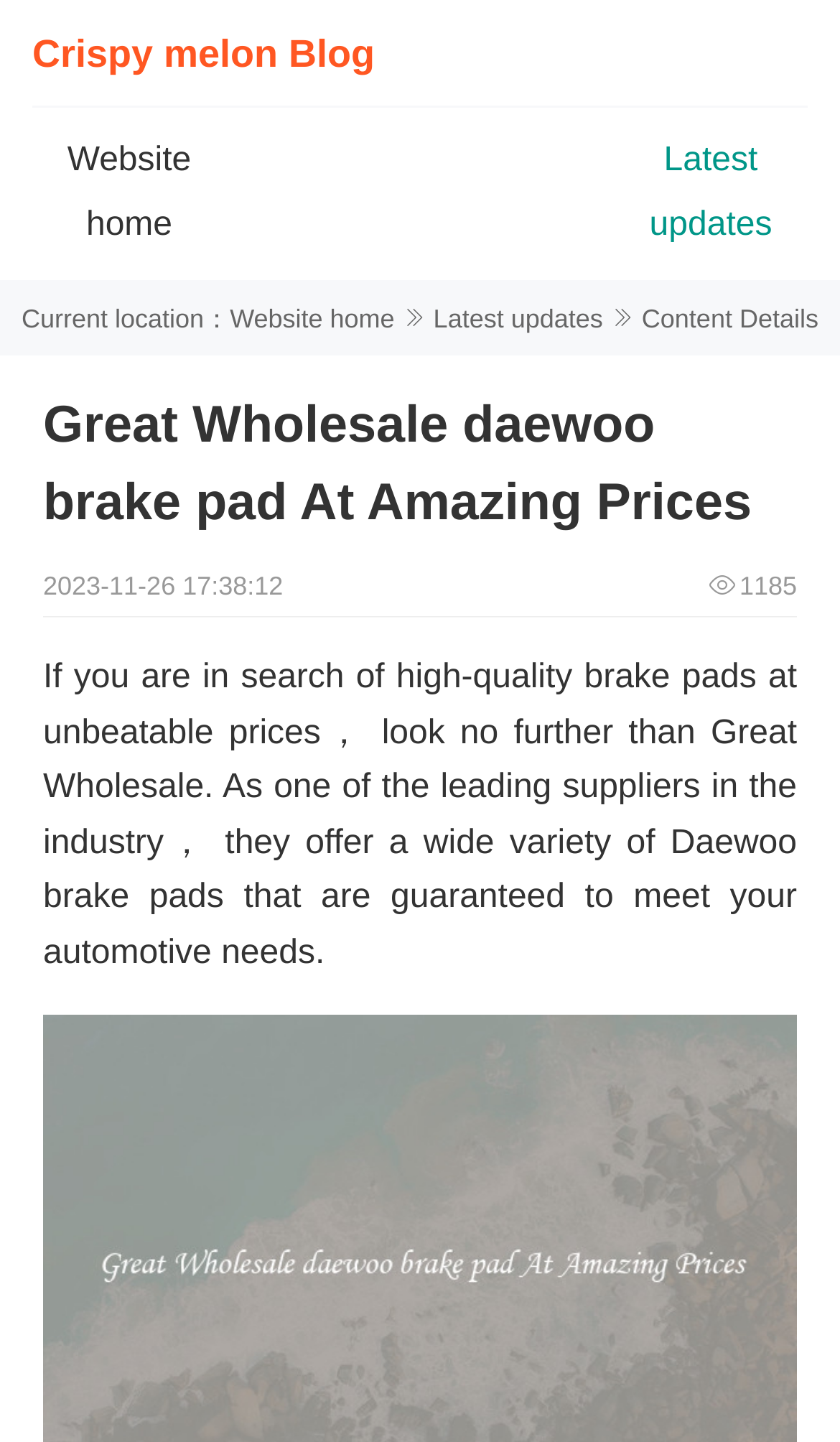Please specify the bounding box coordinates in the format (top-left x, top-left y, bottom-right x, bottom-right y), with all values as floating point numbers between 0 and 1. Identify the bounding box of the UI element described by: Website home

[0.08, 0.099, 0.228, 0.169]